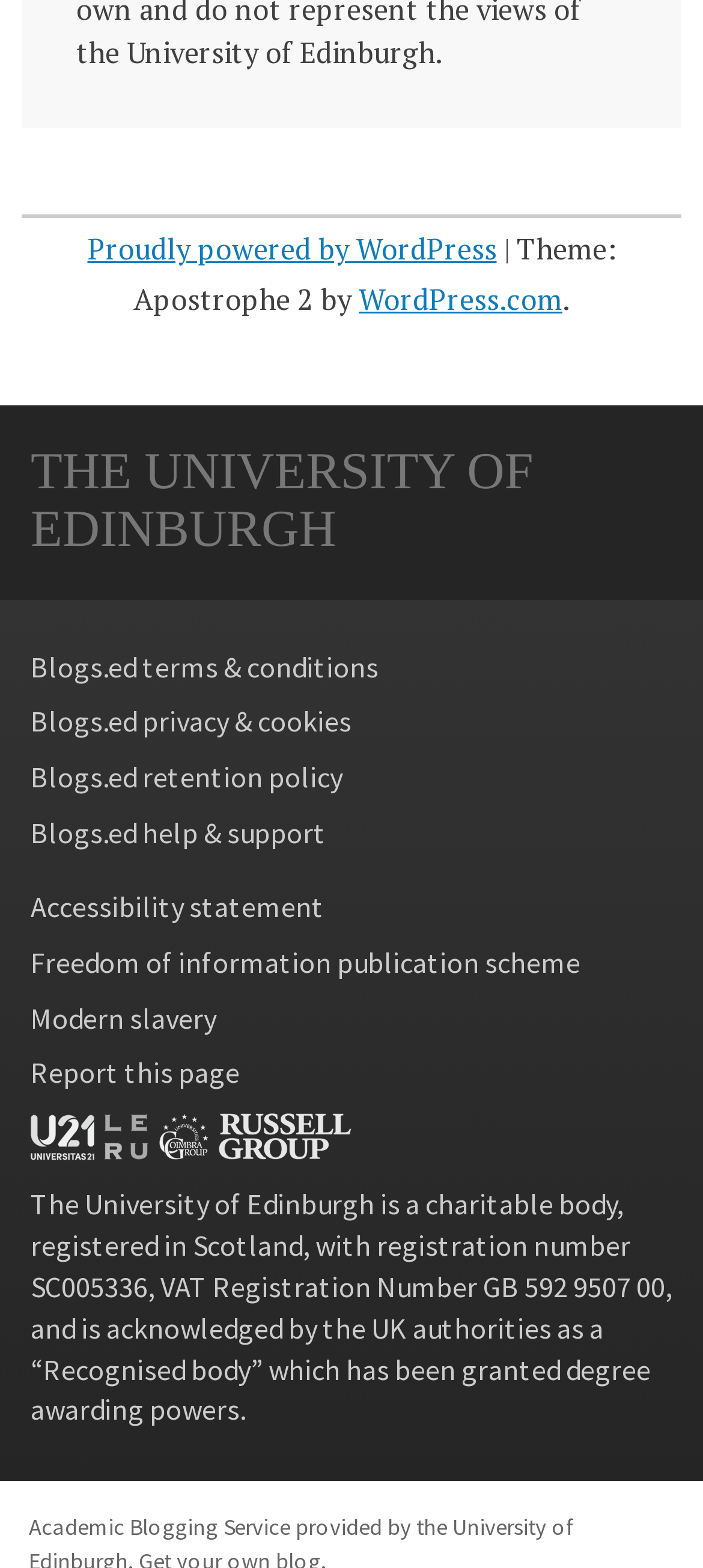What is the name of the university?
Please answer the question with a detailed response using the information from the screenshot.

I found the answer by looking at the heading element with the text 'THE UNIVERSITY OF EDINBURGH' which is located at the top of the page.